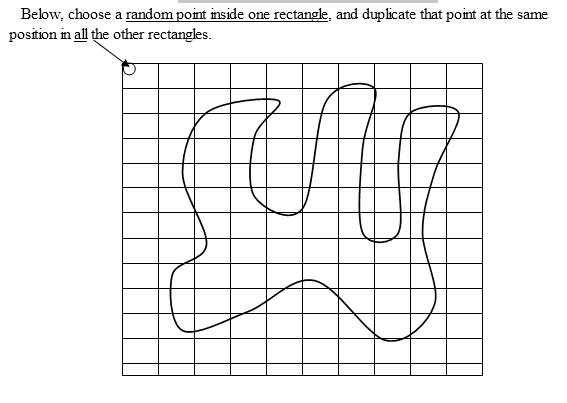Compose a detailed narrative for the image.

In this instructional image, a grid of rectangles is presented, featuring a convoluted, wavy line that traverses several of these shapes. The accompanying text prompts the viewer to select a random point within one rectangle and replicate that point's position across all other rectangles. This activity encourages spatial thinking and the understanding of geometric relationships, suitable for educational contexts focusing on mathematics or art.